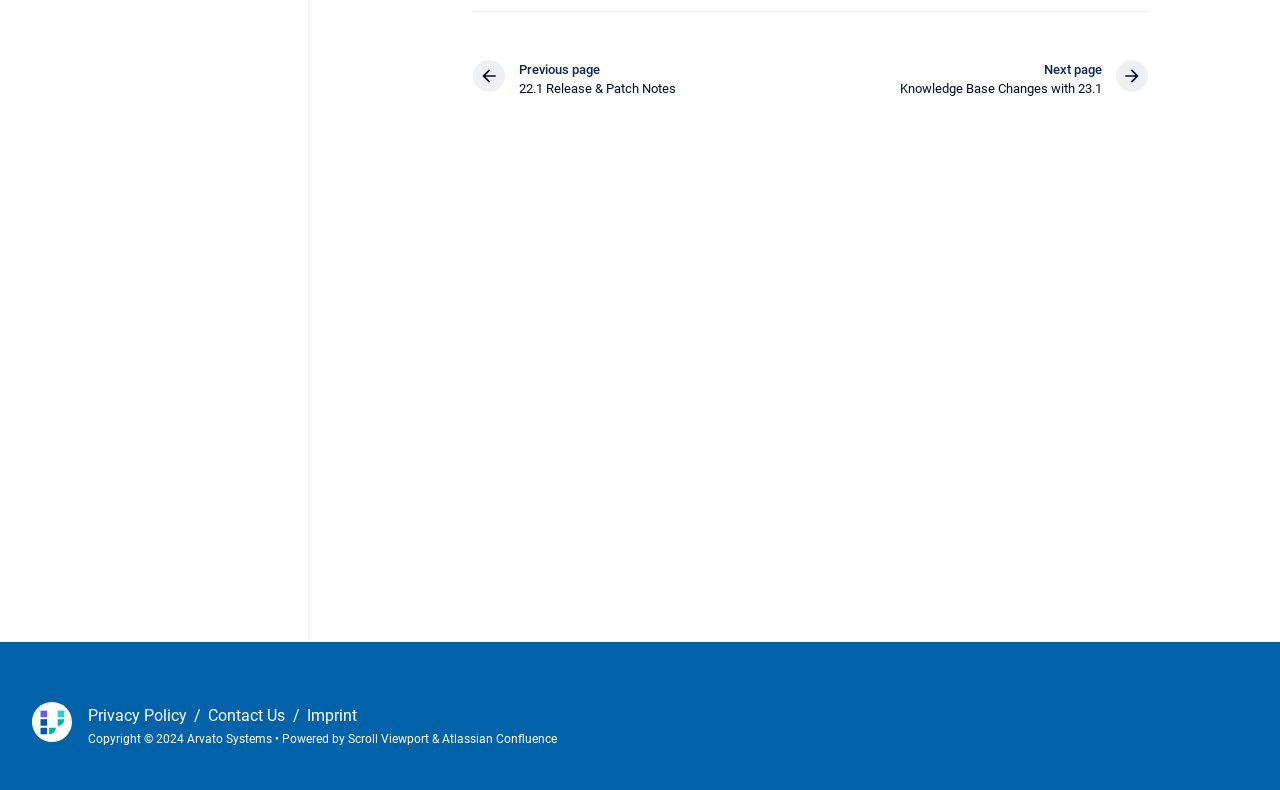Locate the UI element that matches the description Contact Us in the webpage screenshot. Return the bounding box coordinates in the format (top-left x, top-left y, bottom-right x, bottom-right y), with values ranging from 0 to 1.

[0.163, 0.894, 0.226, 0.918]